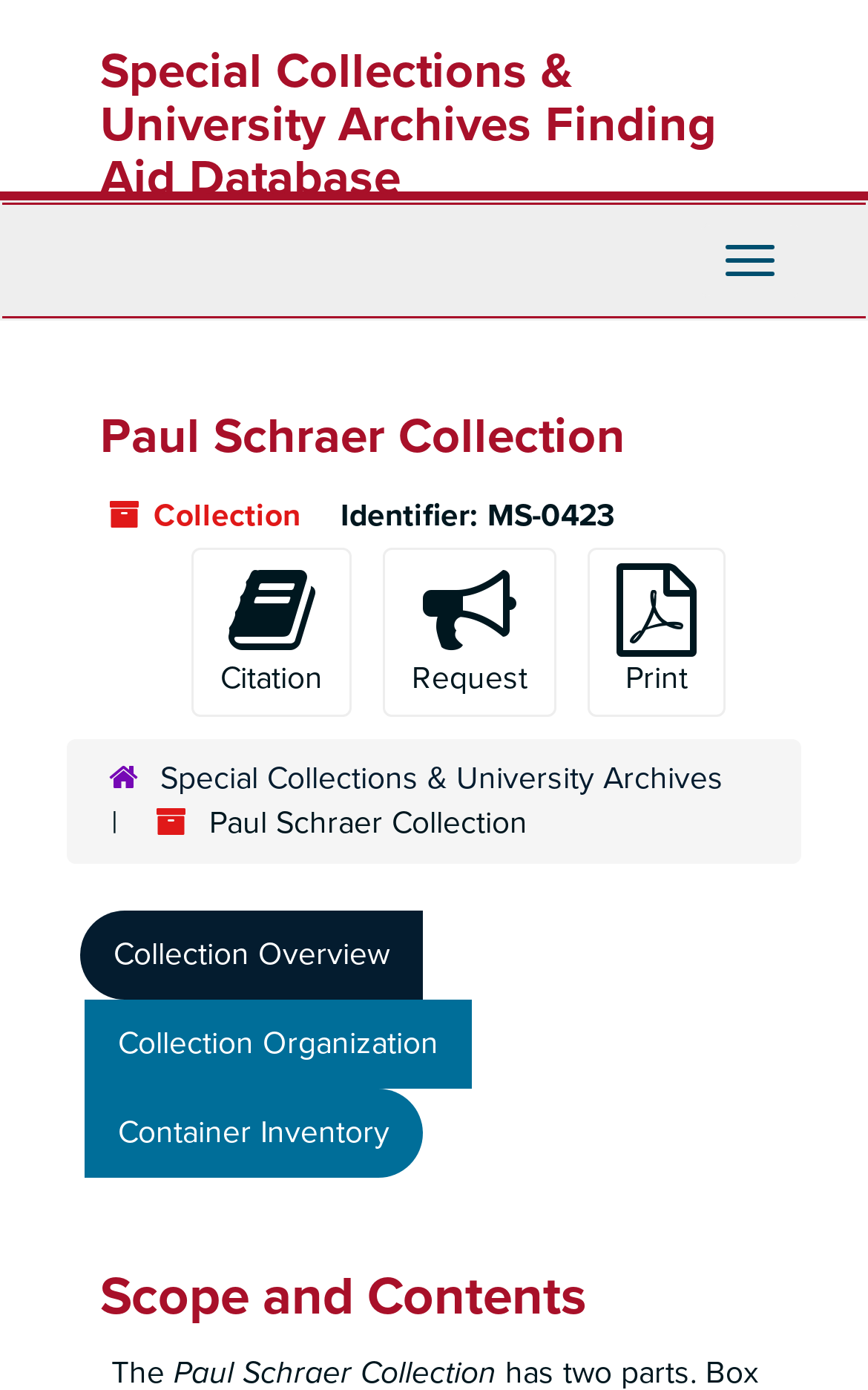Identify the bounding box coordinates for the region to click in order to carry out this instruction: "Request the collection". Provide the coordinates using four float numbers between 0 and 1, formatted as [left, top, right, bottom].

[0.441, 0.394, 0.641, 0.516]